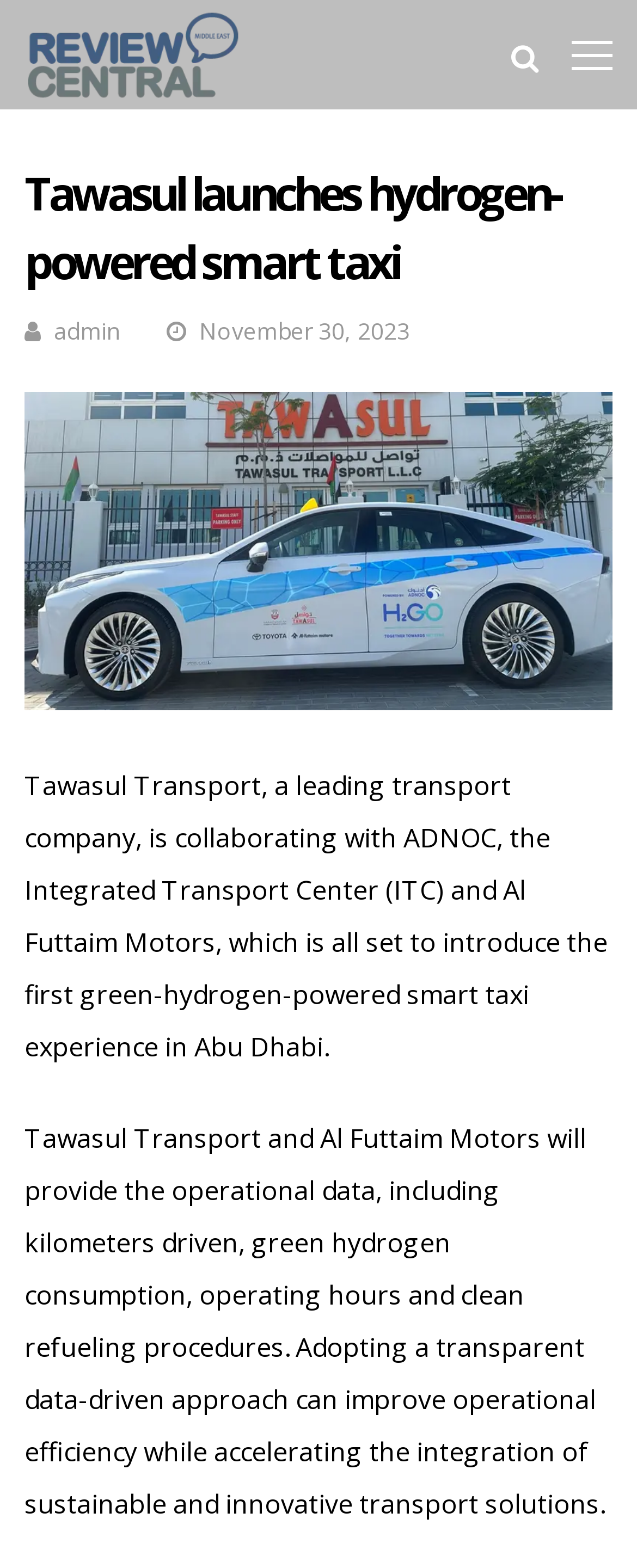Provide an in-depth caption for the webpage.

The webpage is about Tawasul Transport's collaboration with ADNOC, the Integrated Transport Center (ITC), and Al Futtaim Motors to introduce a hydrogen-powered smart taxi experience in Abu Dhabi. 

At the top-left corner, there is a link to "Review Central Middle East" accompanied by an image with the same name. Below this, there is a header section that spans almost the entire width of the page. Within this header, the main title "Tawasul launches hydrogen-powered smart taxi" is prominently displayed. To the right of the title, there is a link to "admin" and a timestamp showing the date "November 30, 2023".

Below the header section, there are two paragraphs of text. The first paragraph explains the collaboration between the companies, stating that they will introduce the first green-hydrogen-powered smart taxi experience in Abu Dhabi. The second paragraph provides more details about the operational data that will be provided by Tawasul Transport and Al Futtaim Motors, including kilometers driven, green hydrogen consumption, and operating hours.